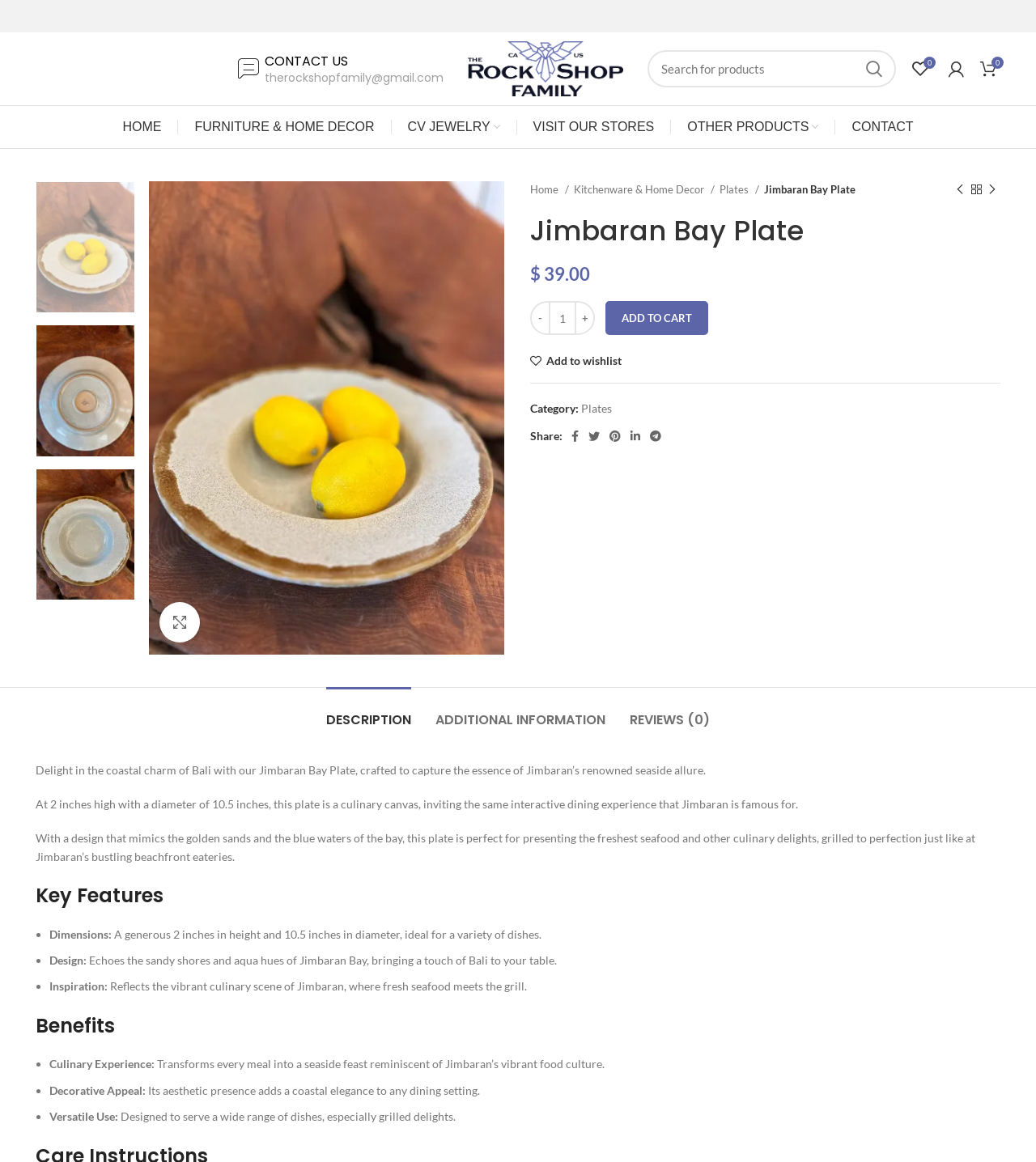Please determine the bounding box coordinates for the element that should be clicked to follow these instructions: "Click on the 'Focus Guys' link".

None